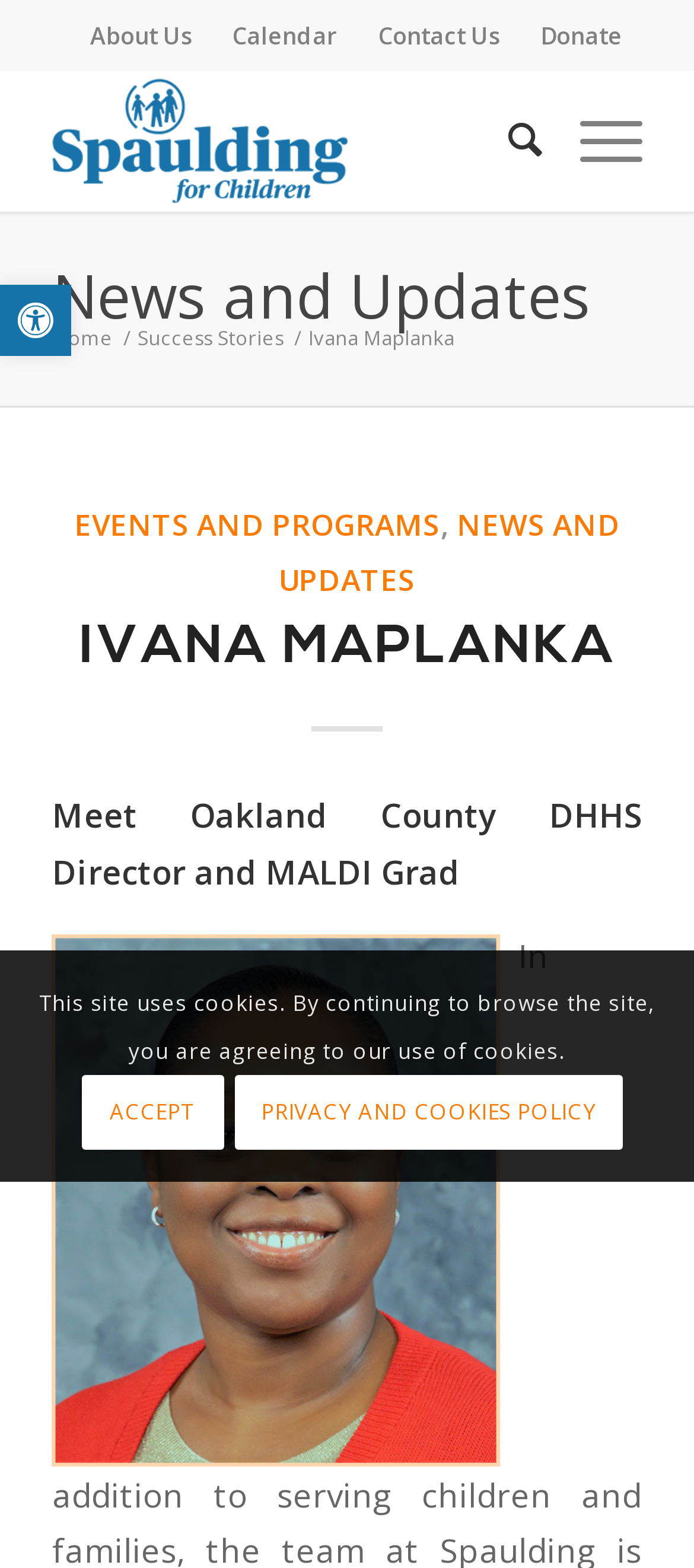Reply to the question with a brief word or phrase: What is the name of the organization?

Spaulding for Children